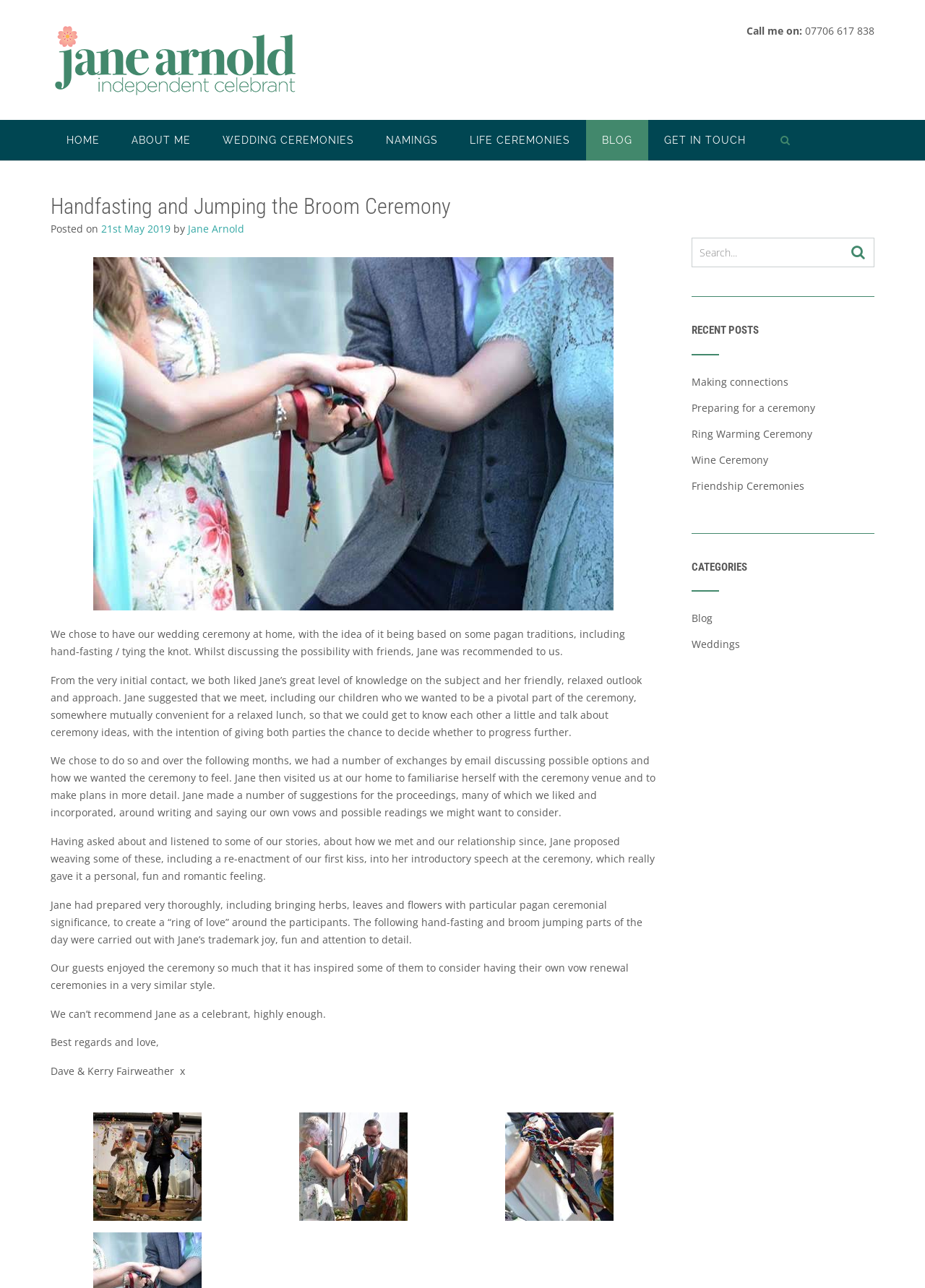Kindly determine the bounding box coordinates for the clickable area to achieve the given instruction: "Call the phone number".

[0.867, 0.019, 0.945, 0.029]